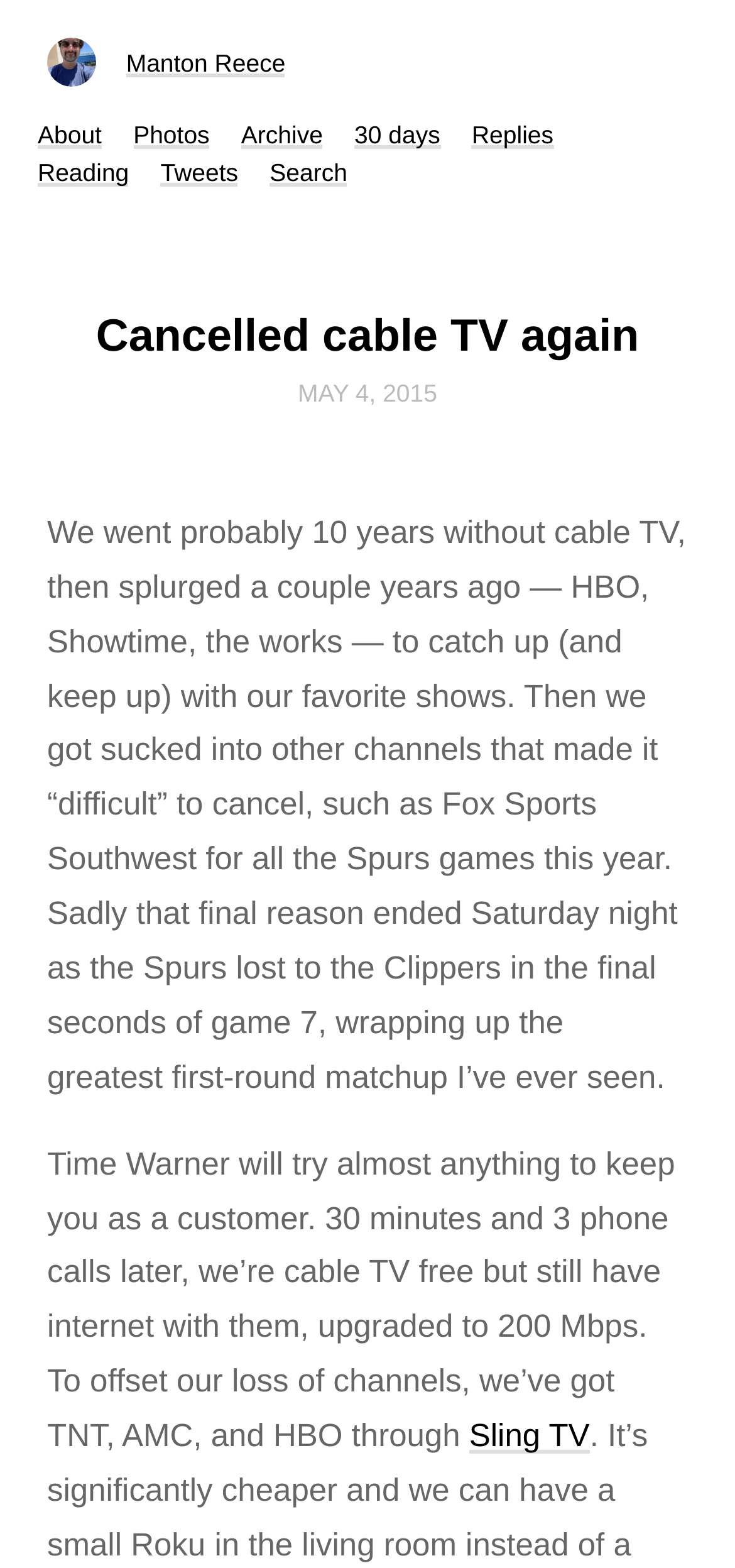Locate the bounding box coordinates of the UI element described by: "30 days". Provide the coordinates as four float numbers between 0 and 1, formatted as [left, top, right, bottom].

[0.482, 0.077, 0.599, 0.095]